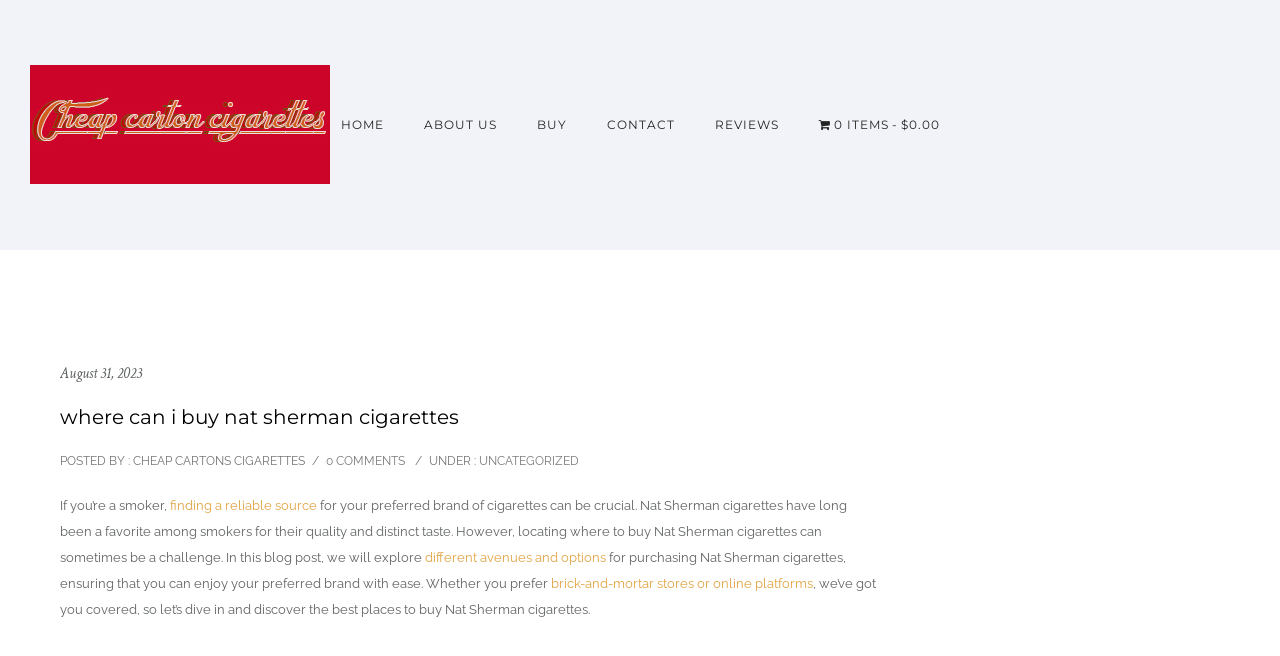Describe in detail what you see on the webpage.

This webpage is about finding a reliable source to buy Nat Sherman cigarettes. At the top, there is a navigation menu with links to "HOME", "ABOUT US", "BUY", "CONTACT", "REVIEWS", and "Cart 0 ITEMS -$0.00" with a small cart icon. Below the navigation menu, there is a header section with a link to the current date, "August 31, 2023", and a heading that repeats the title "where can i buy nat sherman cigarettes". 

On the left side, there is a link to "Cheap Carton Cigarettes" with a small image next to it. The main content of the webpage is a blog post that discusses the importance of finding a reliable source for Nat Sherman cigarettes. The post is divided into several paragraphs, with links to "finding a reliable source", "different avenues and options", and "brick-and-mortar stores or online platforms" scattered throughout the text. The post concludes with a summary of the content and an invitation to explore the best places to buy Nat Sherman cigarettes.